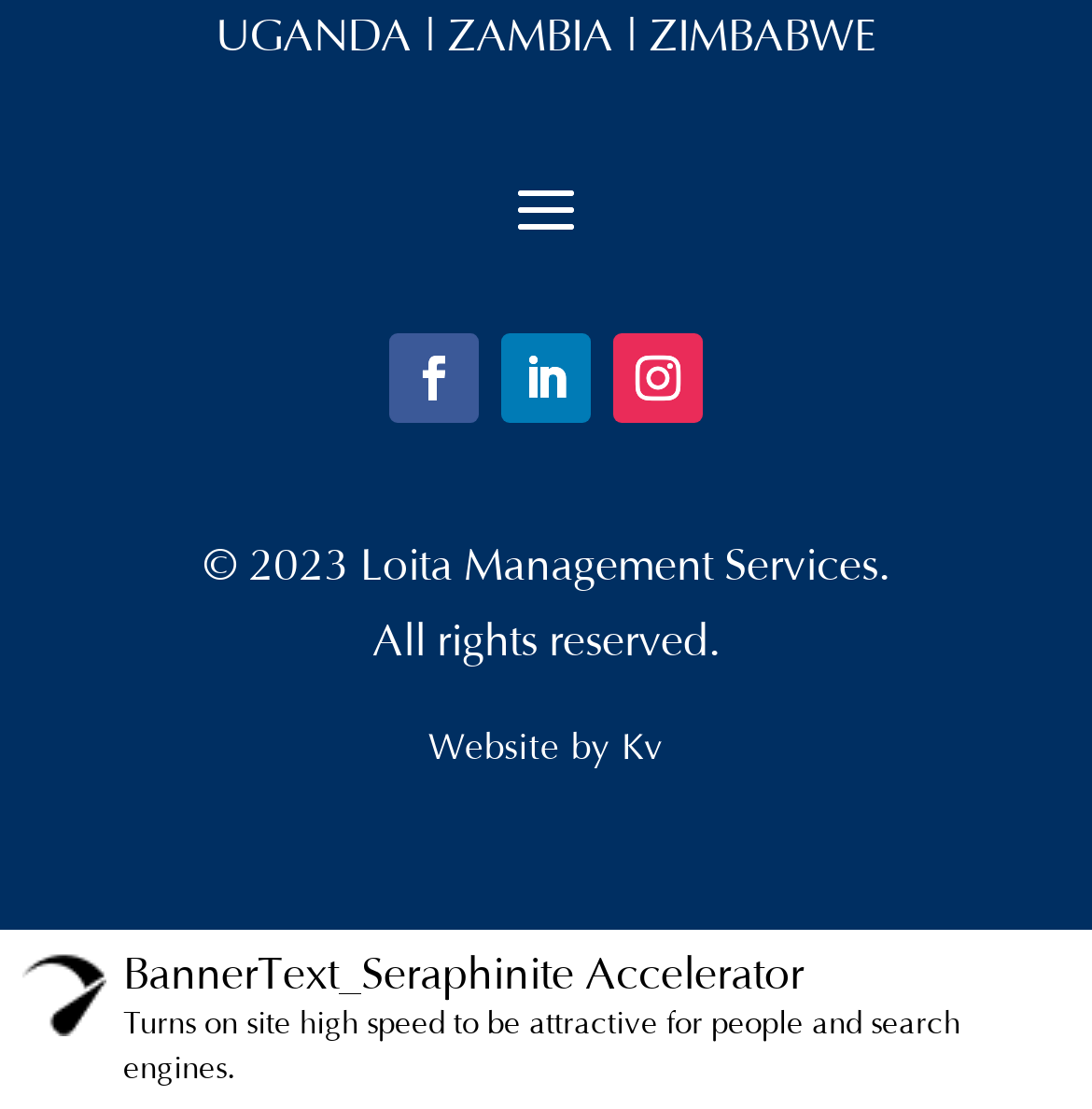What is the copyright year of the website?
Respond to the question with a well-detailed and thorough answer.

The copyright year can be found at the bottom of the webpage, where it says '© 2023 Loita Management Services.'